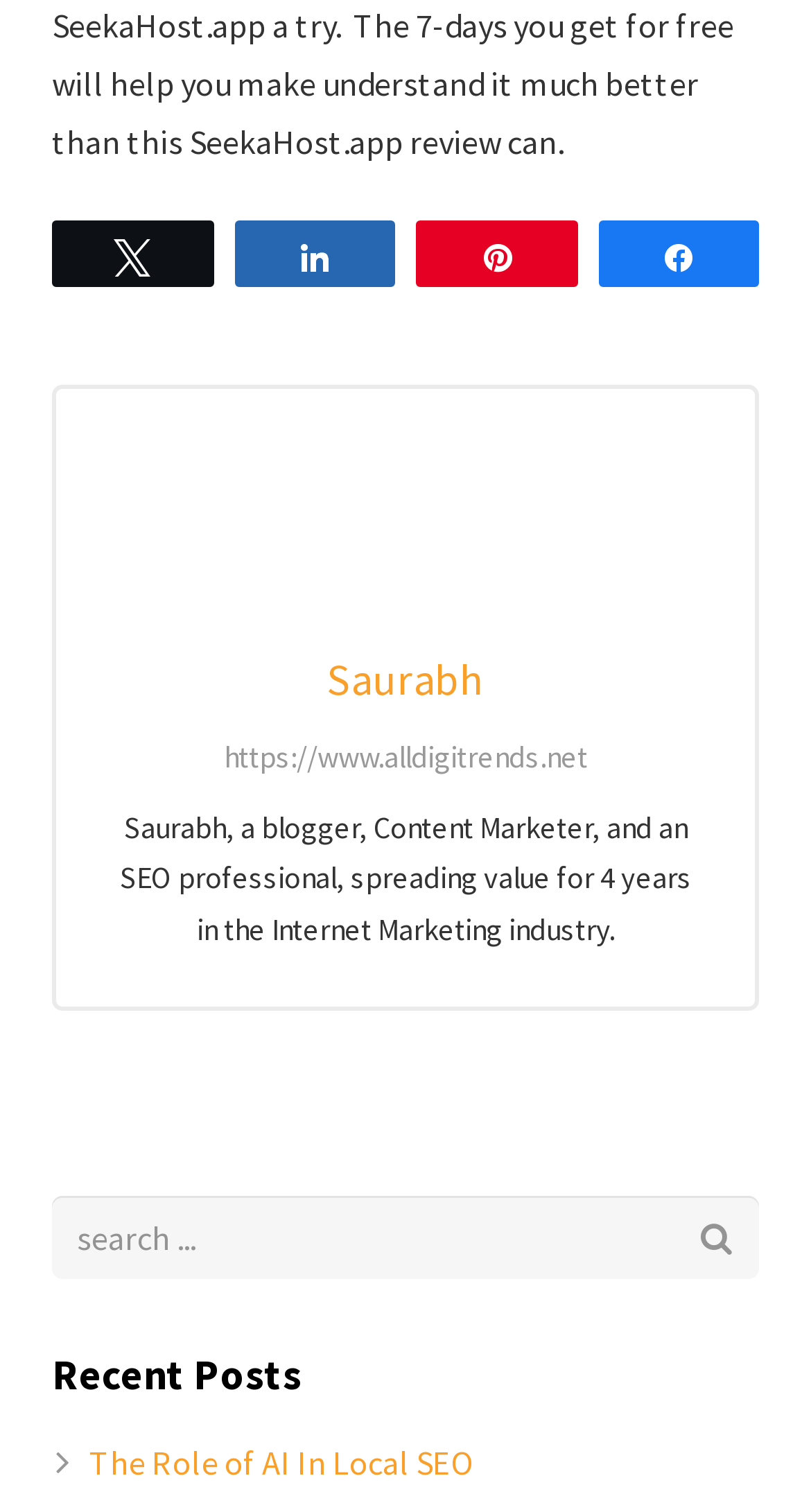What is the topic of the recent post?
Refer to the image and provide a one-word or short phrase answer.

AI In Local SEO